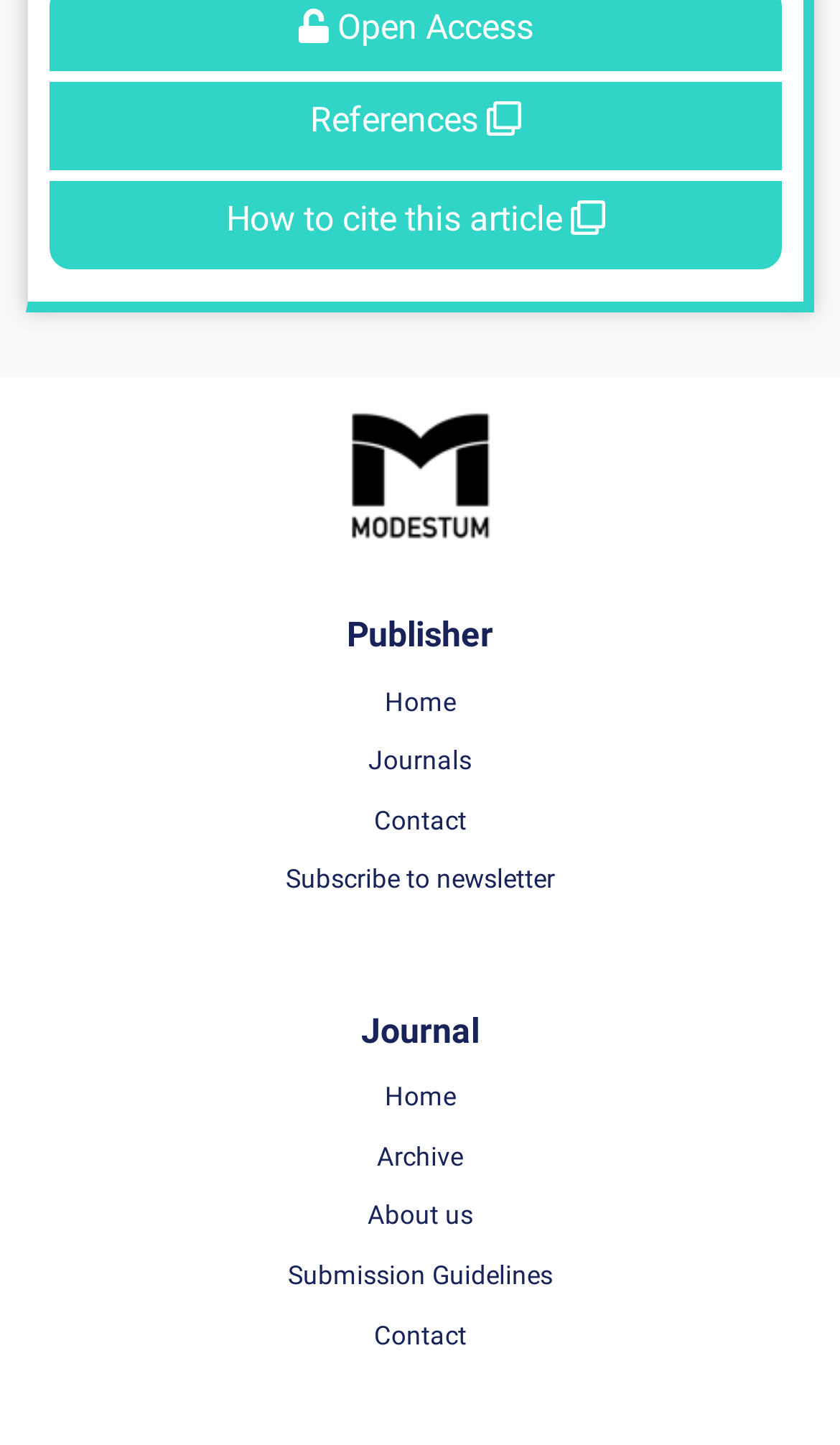Please give a short response to the question using one word or a phrase:
How many links are under the 'Publisher' heading?

4